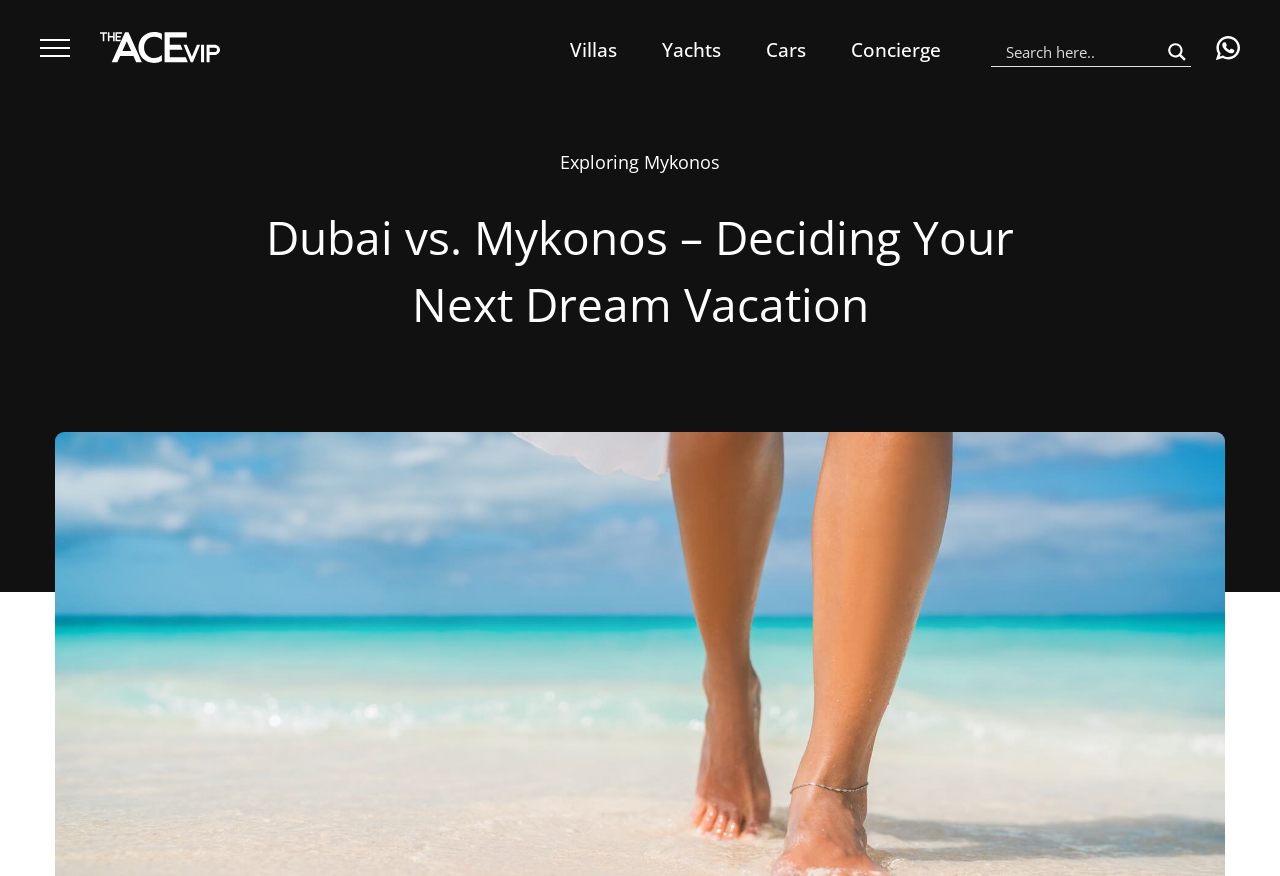Produce an extensive caption that describes everything on the webpage.

The webpage is a travel guide comparing Dubai and Mykonos as vacation destinations. At the top left, there is a small button. Next to it, there is a link, followed by a row of links to different sections, including "Villas", "Yachts", "Cars", and "Concierge". These links are positioned horizontally, with "Villas" on the left and "Concierge" on the right. 

To the right of these links, there is a search form with a search input box and a search magnifier button, accompanied by a small image. Below the search form, there is another link. 

The main content of the webpage starts with a heading that reads "Dubai vs. Mykonos – Deciding Your Next Dream Vacation". This heading is centered and takes up a significant portion of the page. Below the heading, there is a link to "Exploring Mykonos", which is positioned slightly above the center of the page.